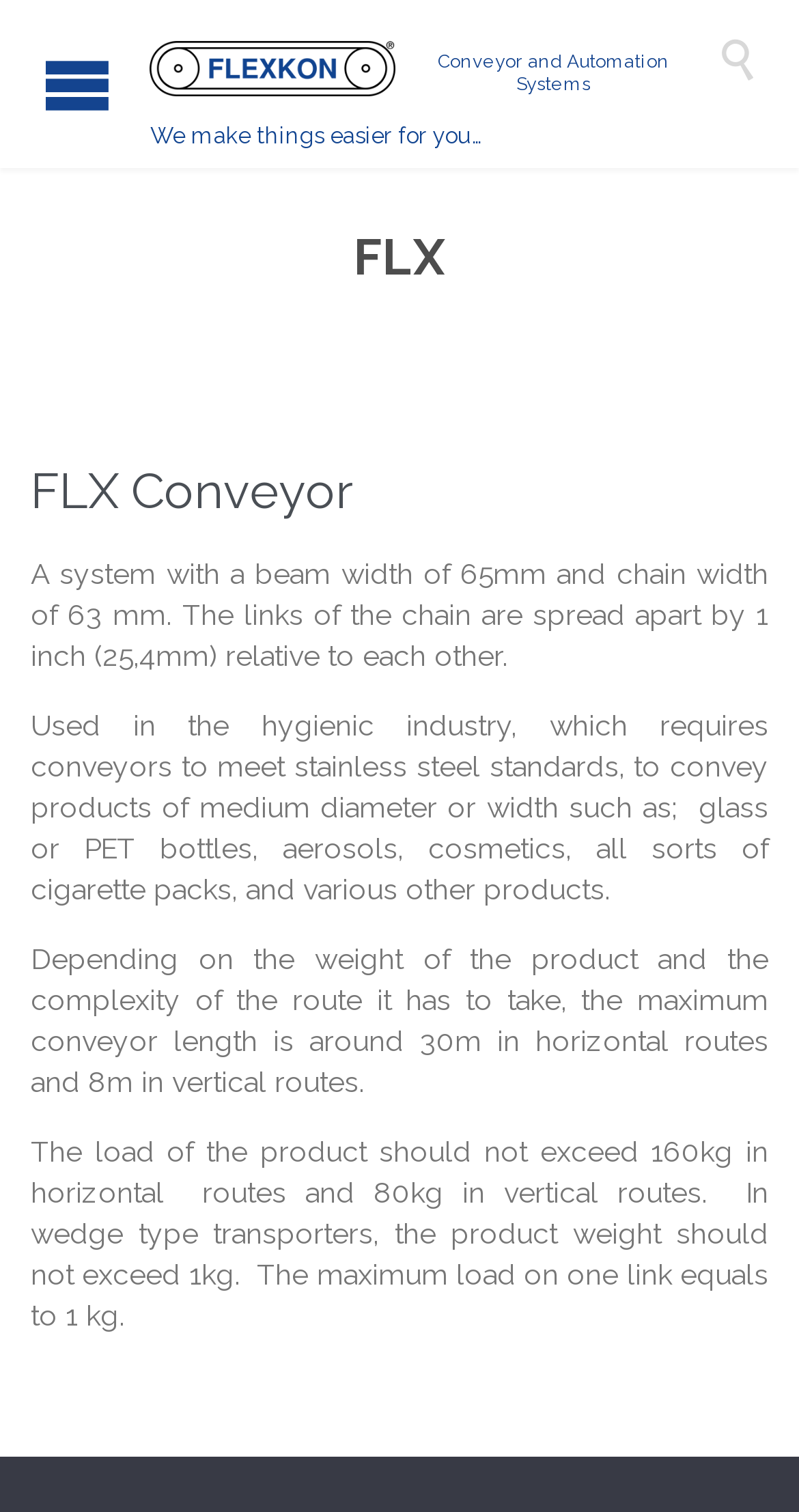What is the maximum conveyor length in horizontal routes?
Please give a detailed and elaborate answer to the question.

The question asks about the maximum conveyor length in horizontal routes. From the webpage, we can find the answer in the StaticText element with the text 'Depending on the weight of the product and the complexity of the route it has to take, the maximum conveyor length is around 30m in horizontal routes and 8m in vertical routes.' which is located inside the article element.